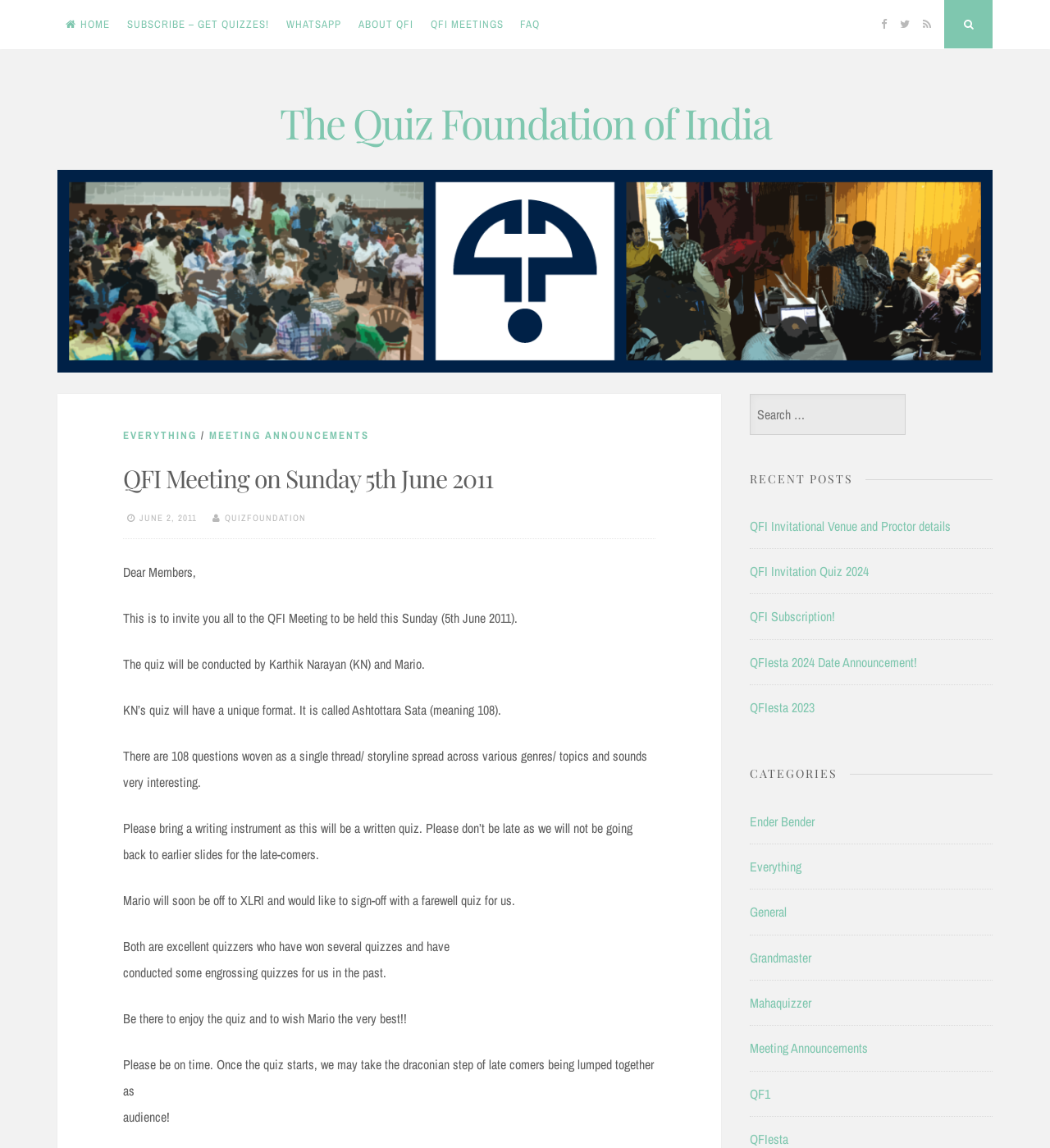Identify the bounding box coordinates for the region to click in order to carry out this instruction: "Check the RECENT POSTS section". Provide the coordinates using four float numbers between 0 and 1, formatted as [left, top, right, bottom].

[0.714, 0.407, 0.945, 0.427]